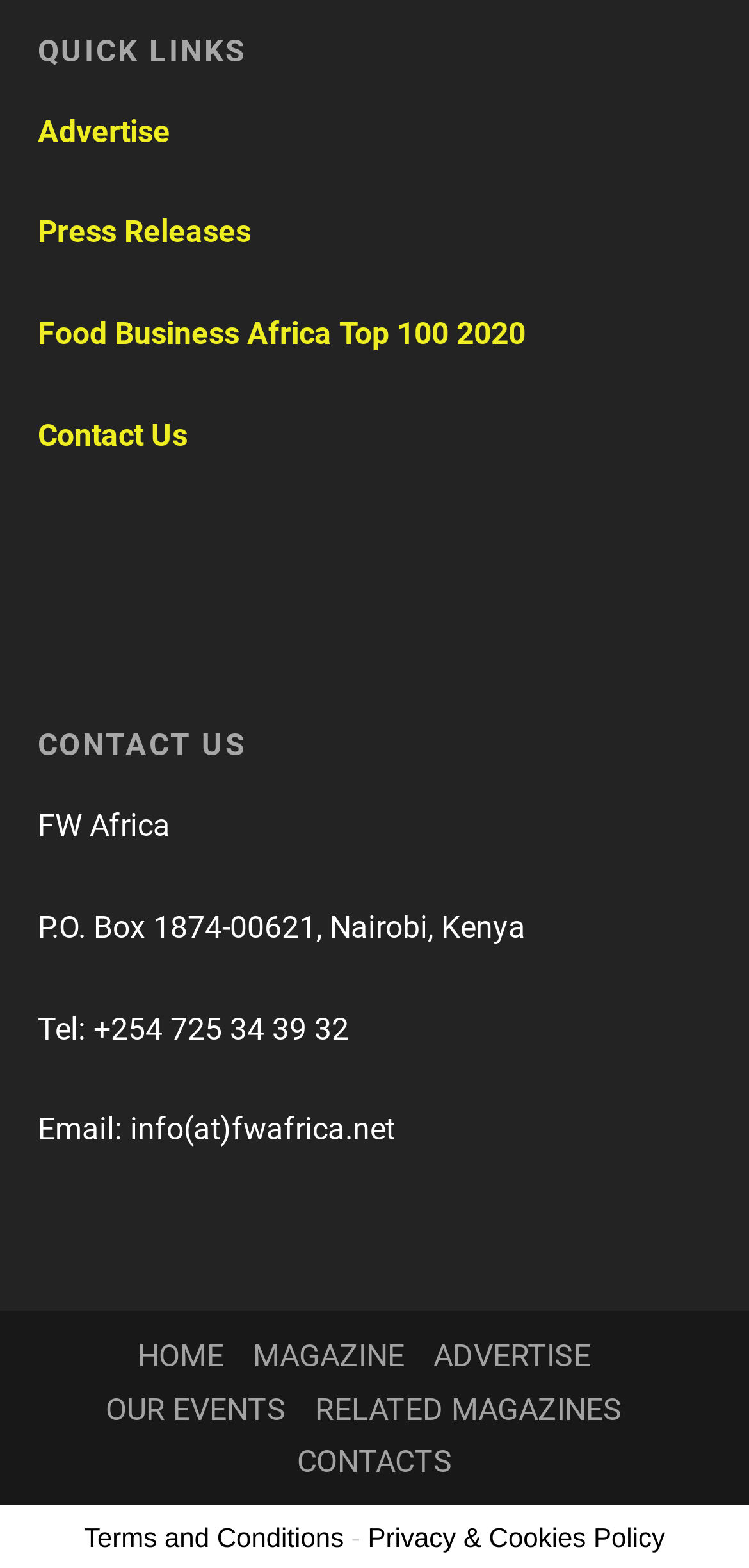What is the email address of FW Africa?
Provide a detailed and extensive answer to the question.

I looked at the 'CONTACT US' section and found the email address 'info(at)fwafrica.net'.